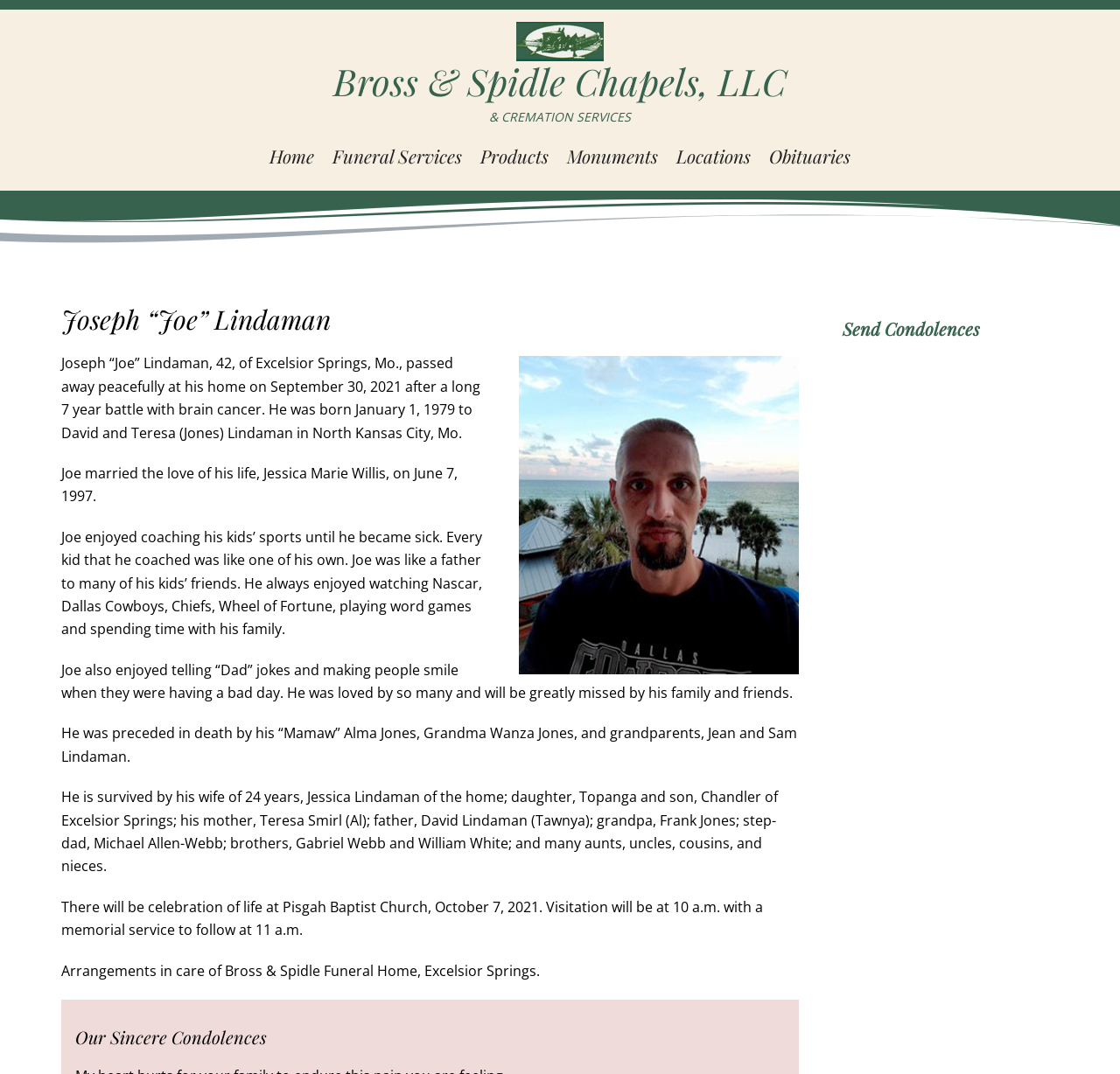What is the date of the celebration of life?
Carefully analyze the image and provide a thorough answer to the question.

I found the answer by reading the text that mentions the date of the celebration of life, which is located in the paragraph that describes the funeral arrangements.